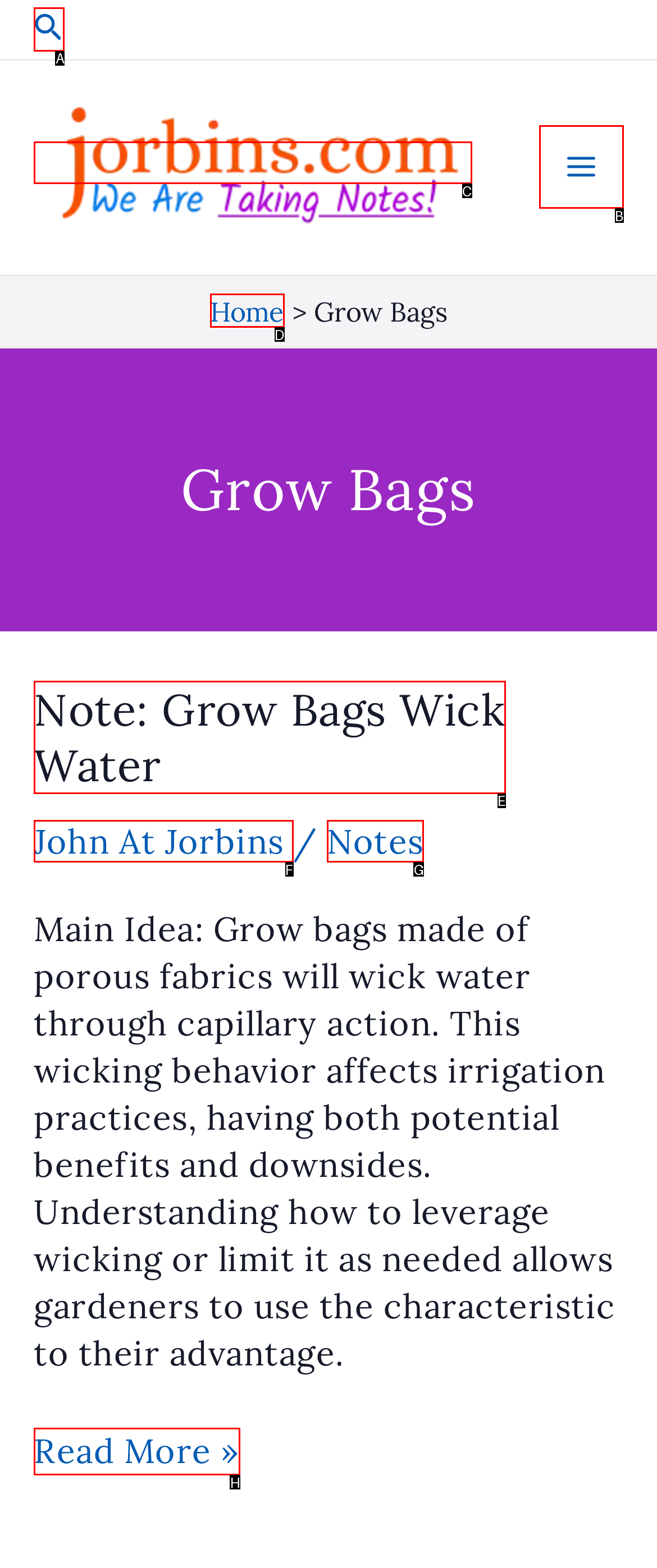Determine which letter corresponds to the UI element to click for this task: Open main menu
Respond with the letter from the available options.

B